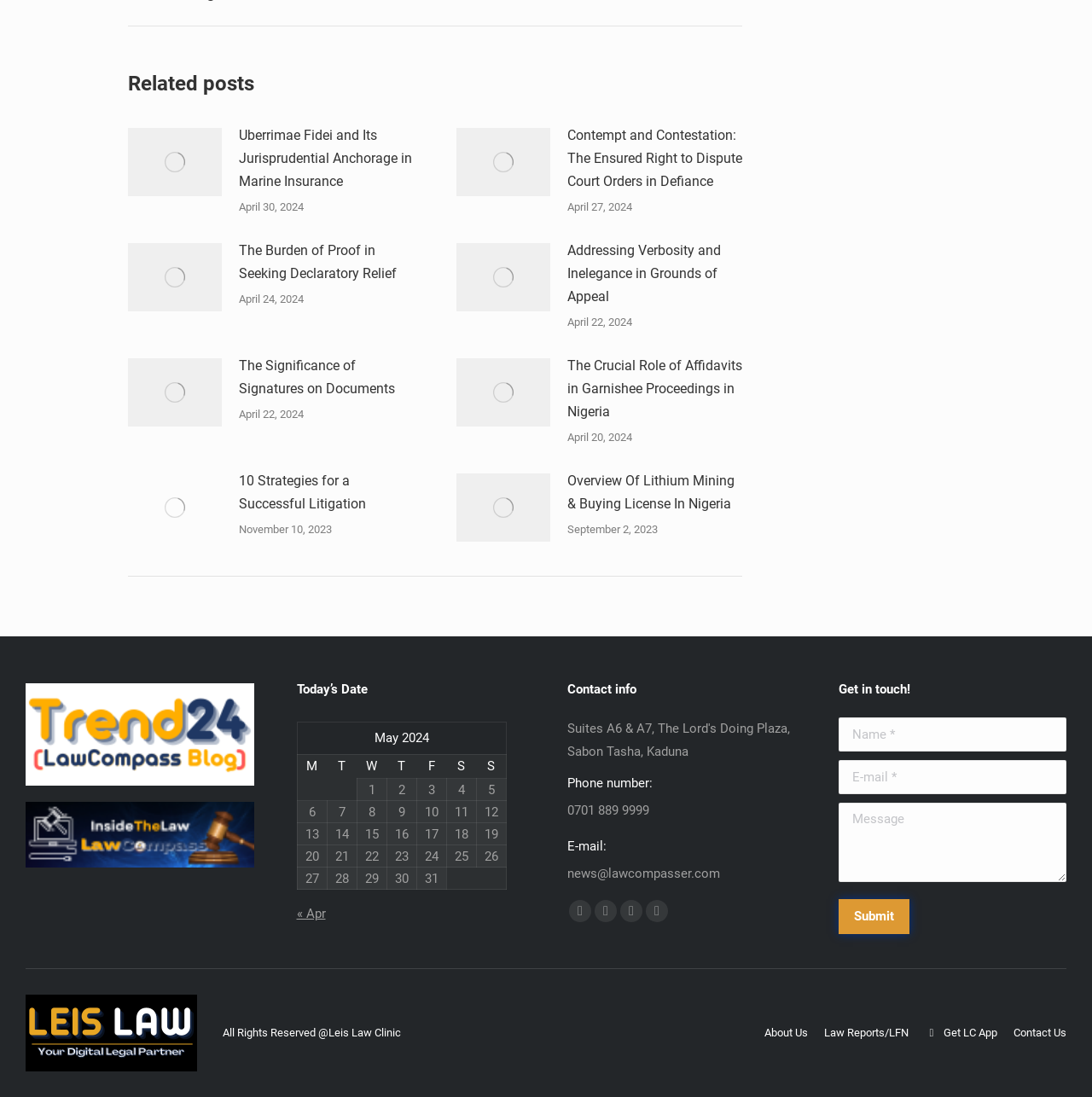Using the details from the image, please elaborate on the following question: What is the title of the first article?

I looked at the first 'article' element and found the title of the article, which is 'Uberrimae Fidei and Its Jurisprudential Anchorage in Marine Insurance'.